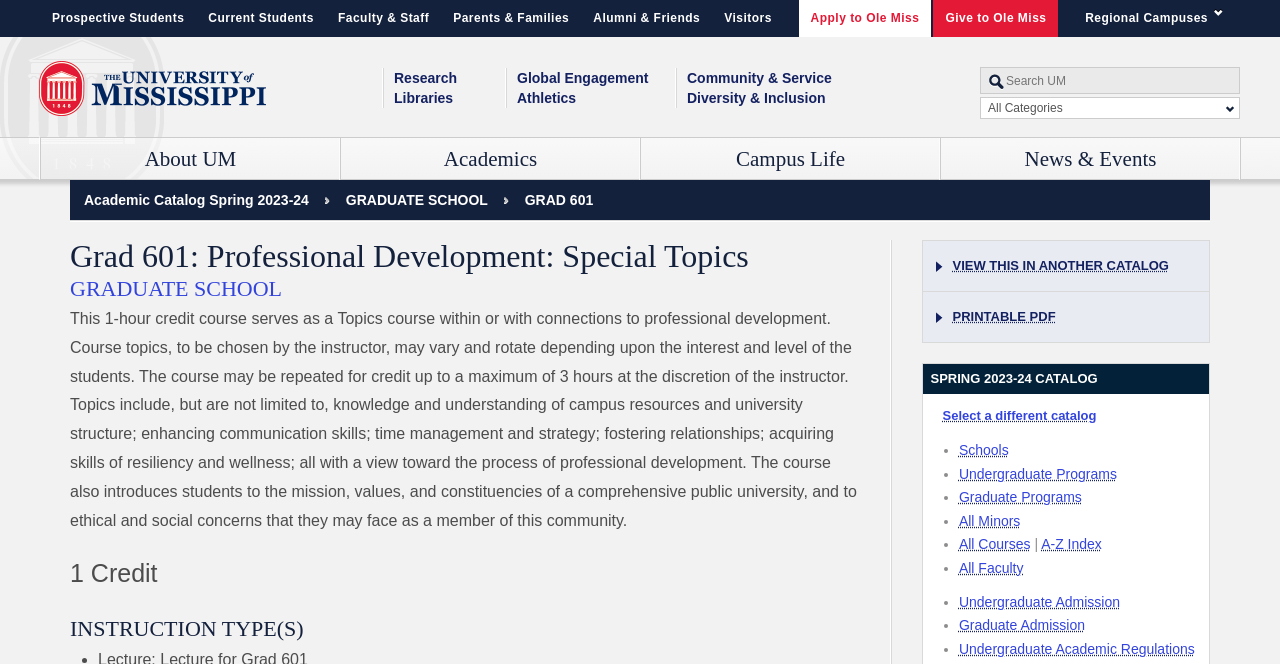Can you extract the primary headline text from the webpage?

The University of Mississippi